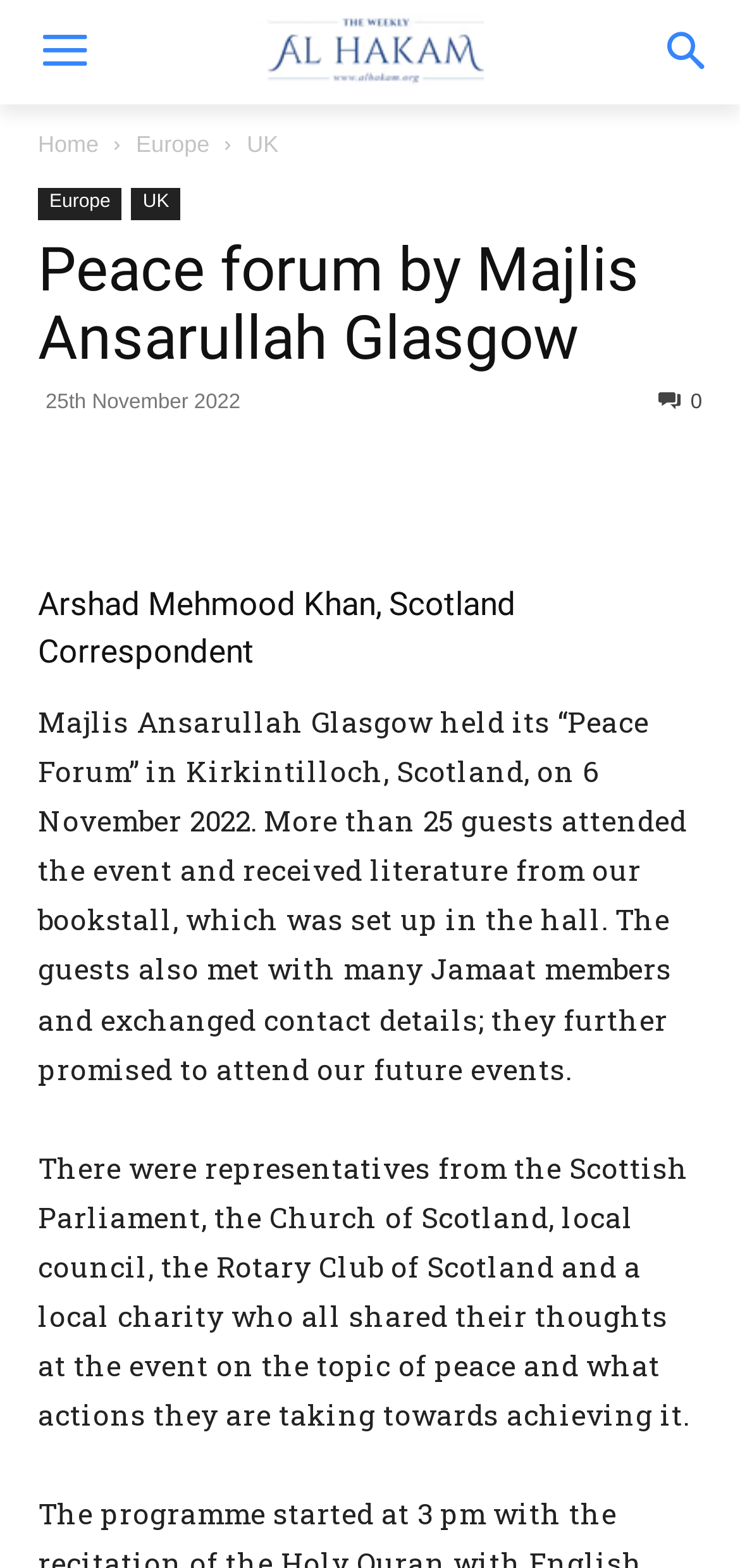Locate the bounding box coordinates of the area to click to fulfill this instruction: "View the article by Admin". The bounding box should be presented as four float numbers between 0 and 1, in the order [left, top, right, bottom].

None